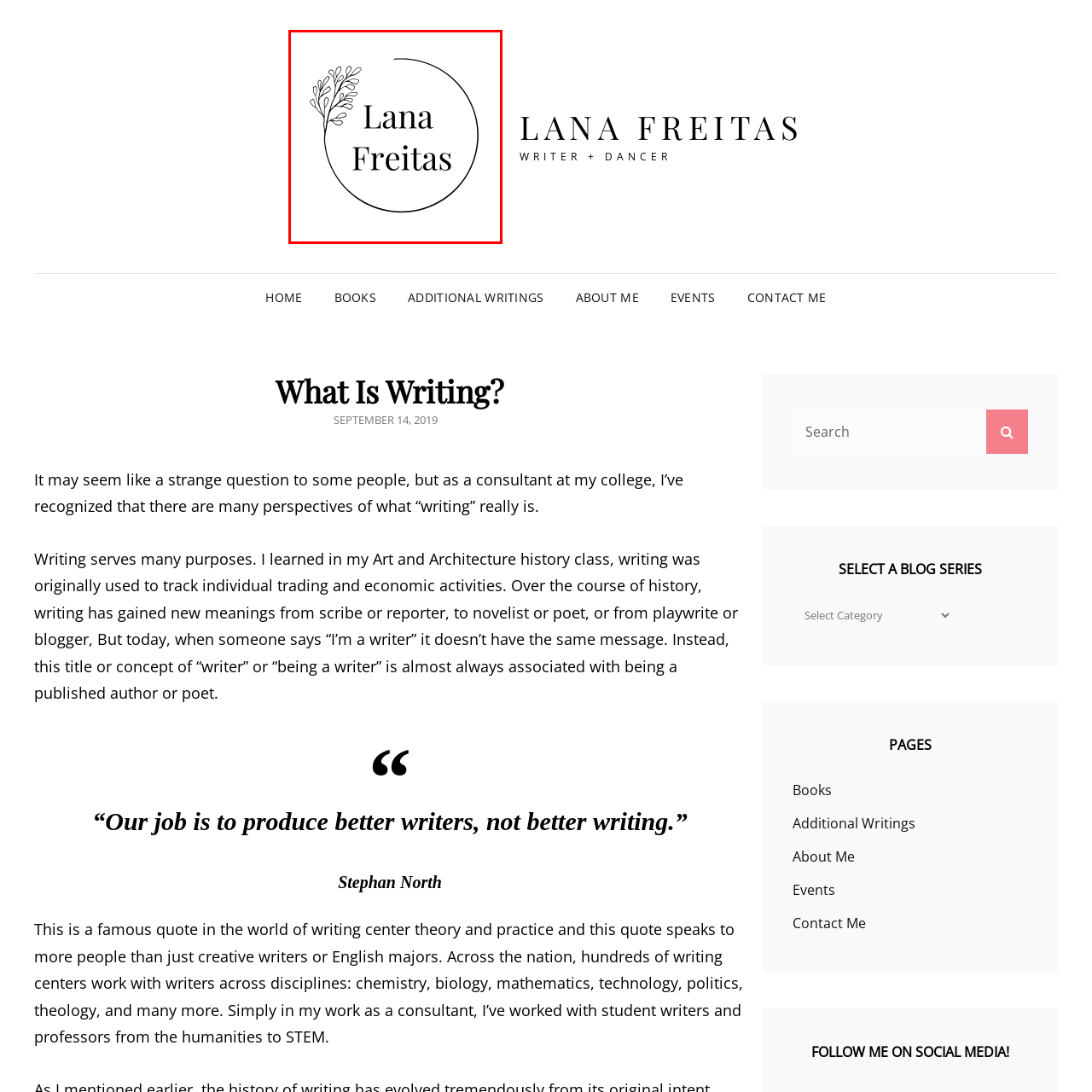What is the natural element illustrated in the logo?
Check the image inside the red bounding box and provide your answer in a single word or short phrase.

Leafy branch